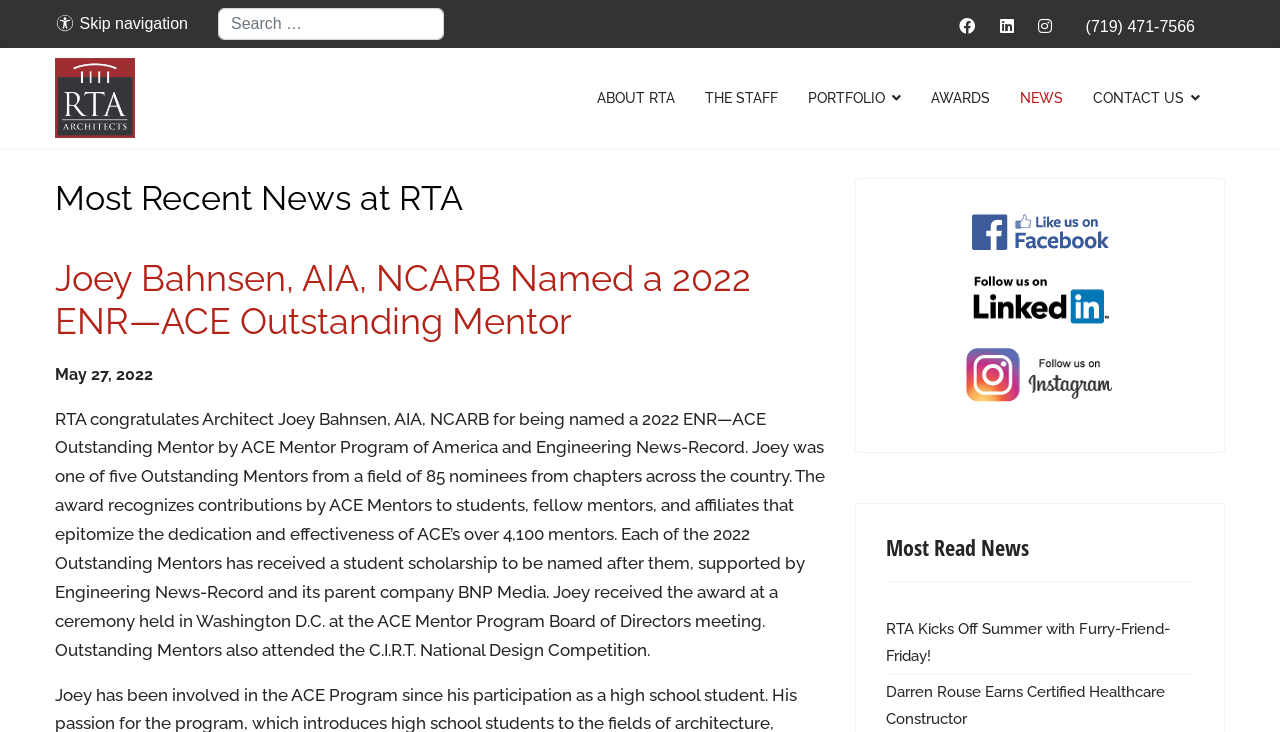Please identify the bounding box coordinates of the element I should click to complete this instruction: 'Go to the 'Home' page'. The coordinates should be given as four float numbers between 0 and 1, like this: [left, top, right, bottom].

None